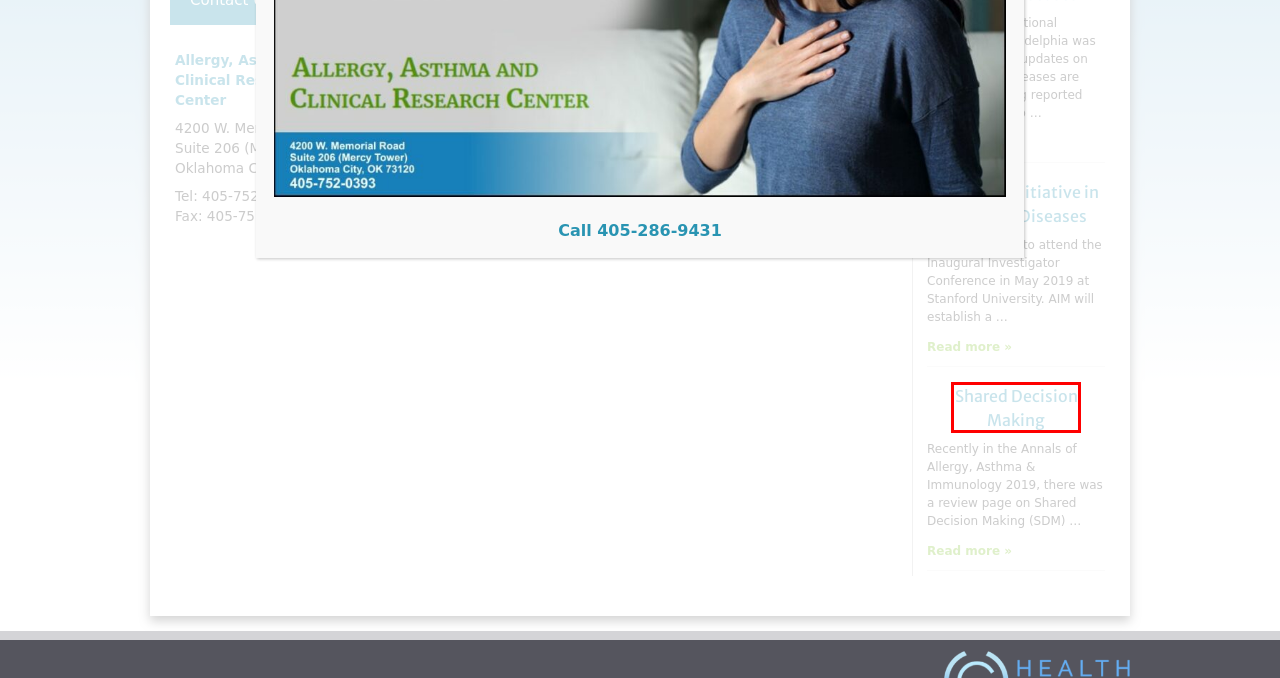Take a look at the provided webpage screenshot featuring a red bounding box around an element. Select the most appropriate webpage description for the page that loads after clicking on the element inside the red bounding box. Here are the candidates:
A. Updates on food-related diseases – Allergy, Asthma and Clinical Research Center
B. Tips for Managing Allergies – Allergy, Asthma and Clinical Research Center
C. Patient Information – Allergy, Asthma and Clinical Research Center
D. Patient Education – Allergy, Asthma and Clinical Research Center
E. Research Center – Allergy, Asthma and Clinical Research Center
F. Research Staff – Allergy, Asthma and Clinical Research Center
G. Shared Decision Making – Allergy, Asthma and Clinical Research Center
H. Our Physician – Allergy, Asthma and Clinical Research Center

G